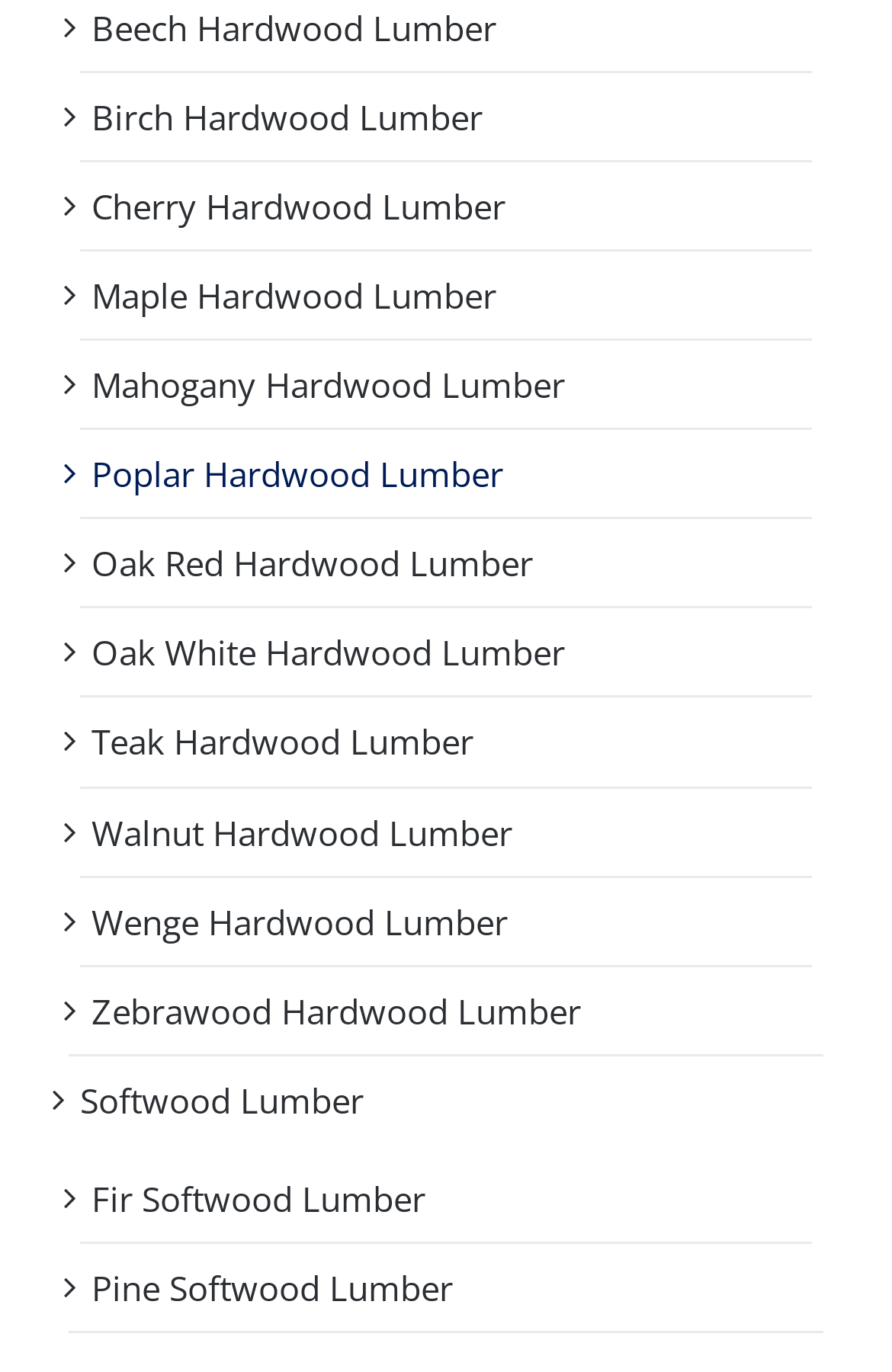Please provide the bounding box coordinates for the element that needs to be clicked to perform the following instruction: "View Beech Hardwood Lumber". The coordinates should be given as four float numbers between 0 and 1, i.e., [left, top, right, bottom].

[0.103, 0.003, 0.556, 0.037]